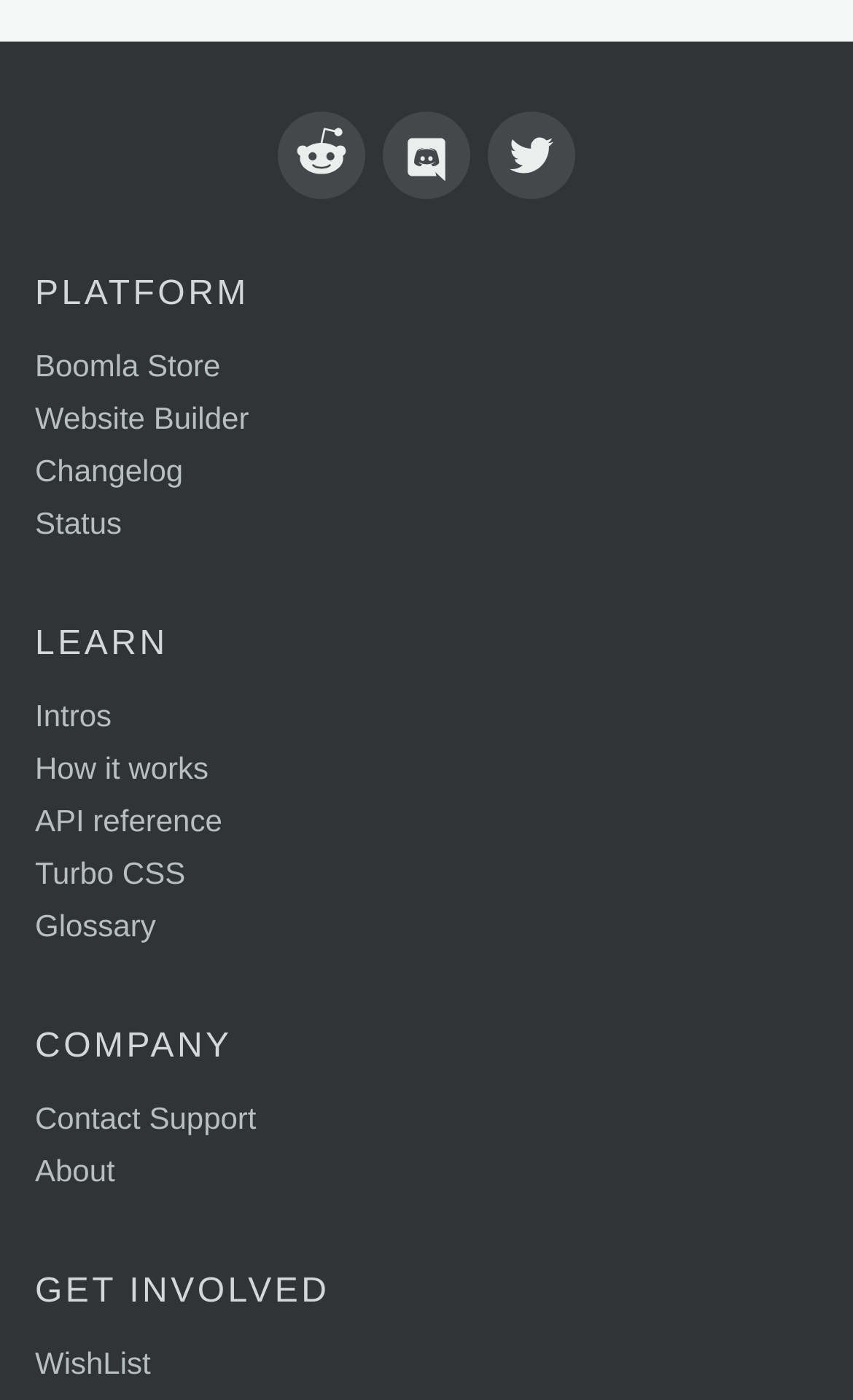Based on the element description "How it works", predict the bounding box coordinates of the UI element.

[0.041, 0.53, 0.959, 0.568]